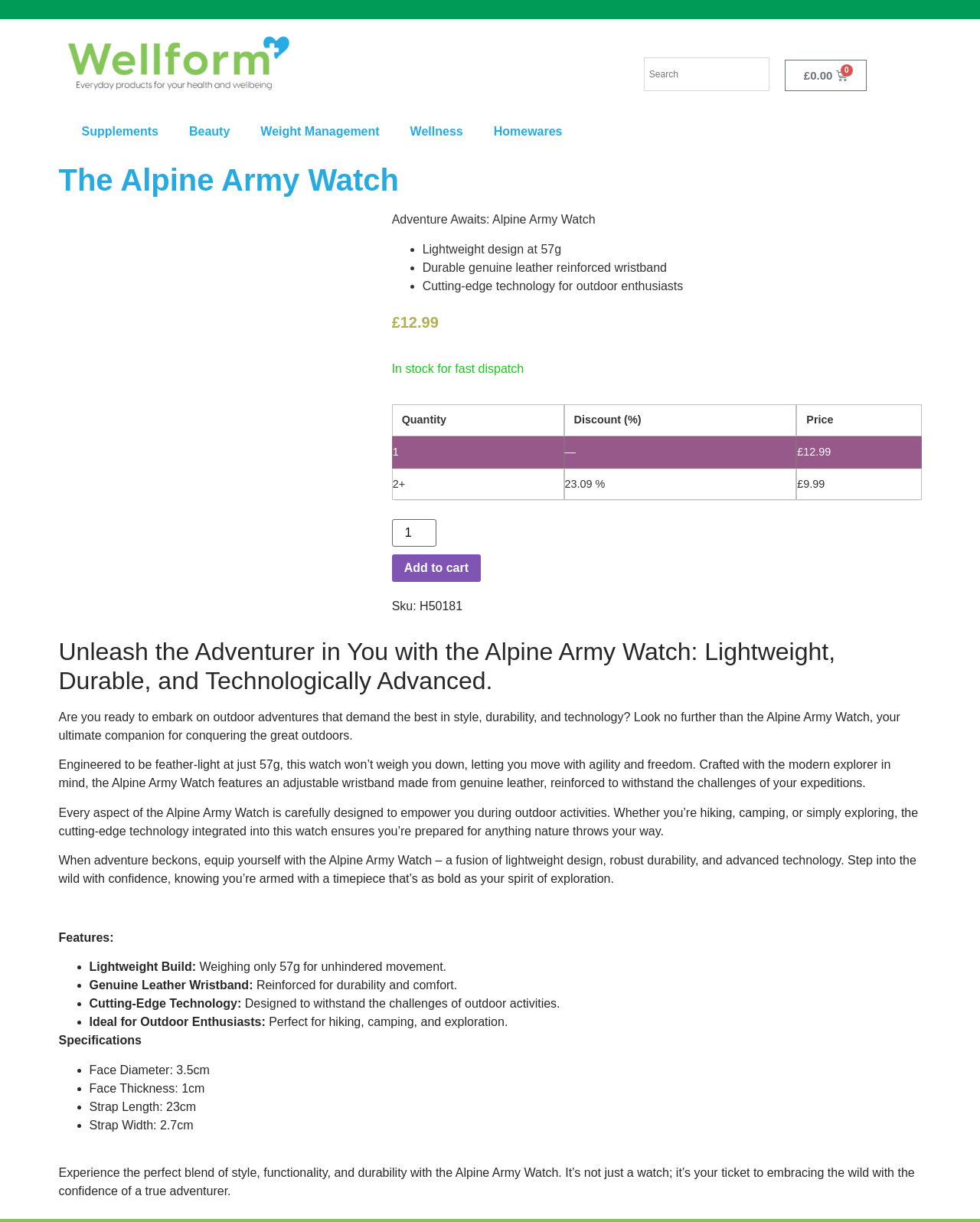Extract the bounding box coordinates of the UI element described by: "alt="The Alpine Army Watch" title="H50181-Alpion-Army-Watch"". The coordinates should include four float numbers ranging from 0 to 1, e.g., [left, top, right, bottom].

[0.06, 0.172, 0.384, 0.433]